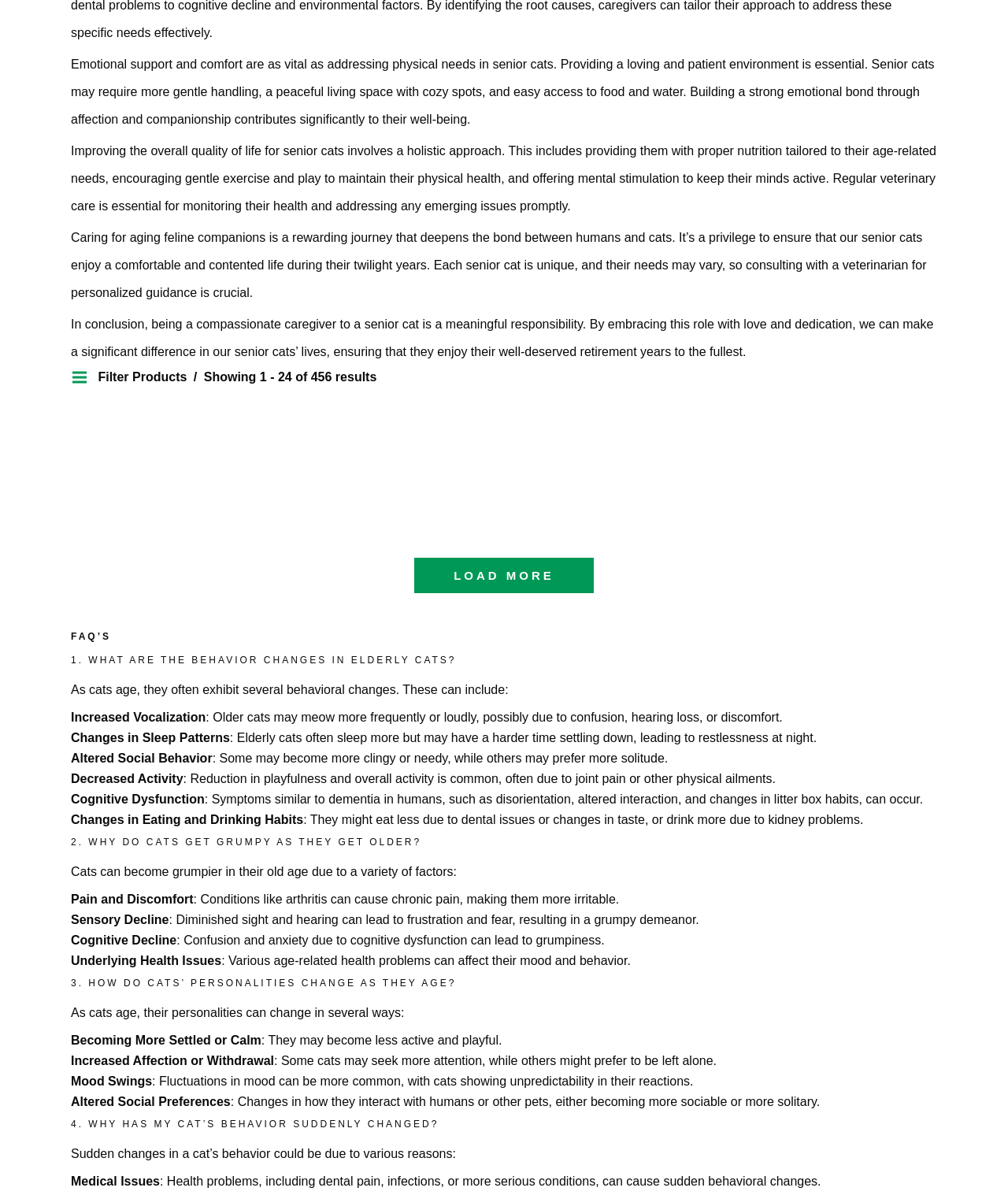Locate the bounding box coordinates of the element to click to perform the following action: 'View product'. The coordinates should be given as four float values between 0 and 1, in the form of [left, top, right, bottom].

[0.07, 0.509, 0.271, 0.539]